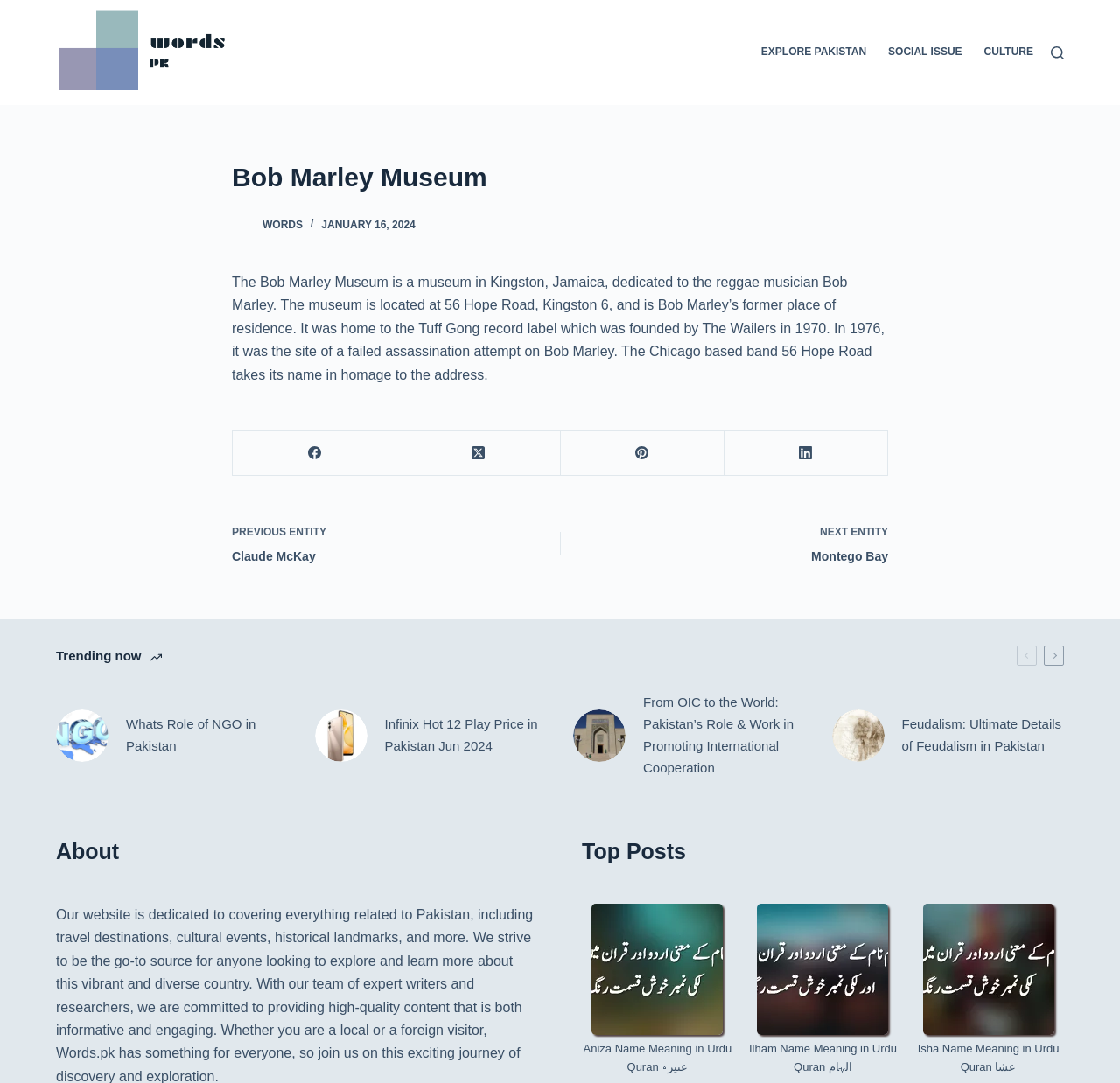Give a detailed account of the webpage's layout and content.

The webpage is about the Bob Marley Museum, with a focus on the museum's history and significance. At the top of the page, there is a navigation menu with three menu items: "EXPLORE PAKISTAN", "SOCIAL ISSUE", and "CULTURE". To the right of the navigation menu, there is a search button.

Below the navigation menu, there is a main section that contains an article about the Bob Marley Museum. The article has a heading "Bob Marley Museum" and a brief description of the museum's location and history. There are also several links to social media platforms, including Facebook, Twitter, Pinterest, and LinkedIn.

Underneath the article, there is a section titled "Trending now" that features several links to news articles or blog posts. Each link has a corresponding image. The articles appear to be related to various topics, including NGOs in Pakistan, smartphone prices, and feudalism in Pakistan.

Further down the page, there are two headings: "About" and "Top Posts". The "Top Posts" section features several links to articles, each with a corresponding image. The articles appear to be related to names and their meanings in Urdu and Quran.

Throughout the page, there are several images, including a logo with the text "Words" and several icons for social media platforms. The overall layout of the page is organized, with clear headings and concise text.